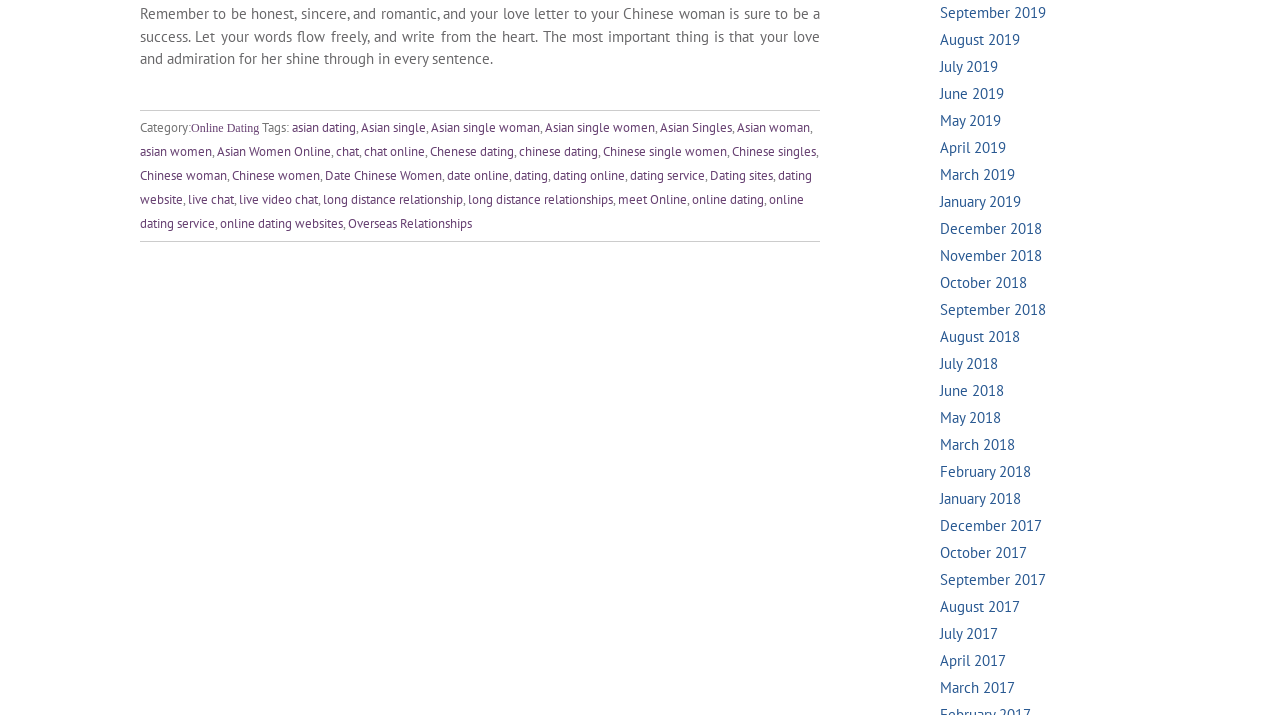Find the bounding box coordinates for the HTML element described as: "long distance relationship". The coordinates should consist of four float values between 0 and 1, i.e., [left, top, right, bottom].

[0.252, 0.266, 0.362, 0.29]